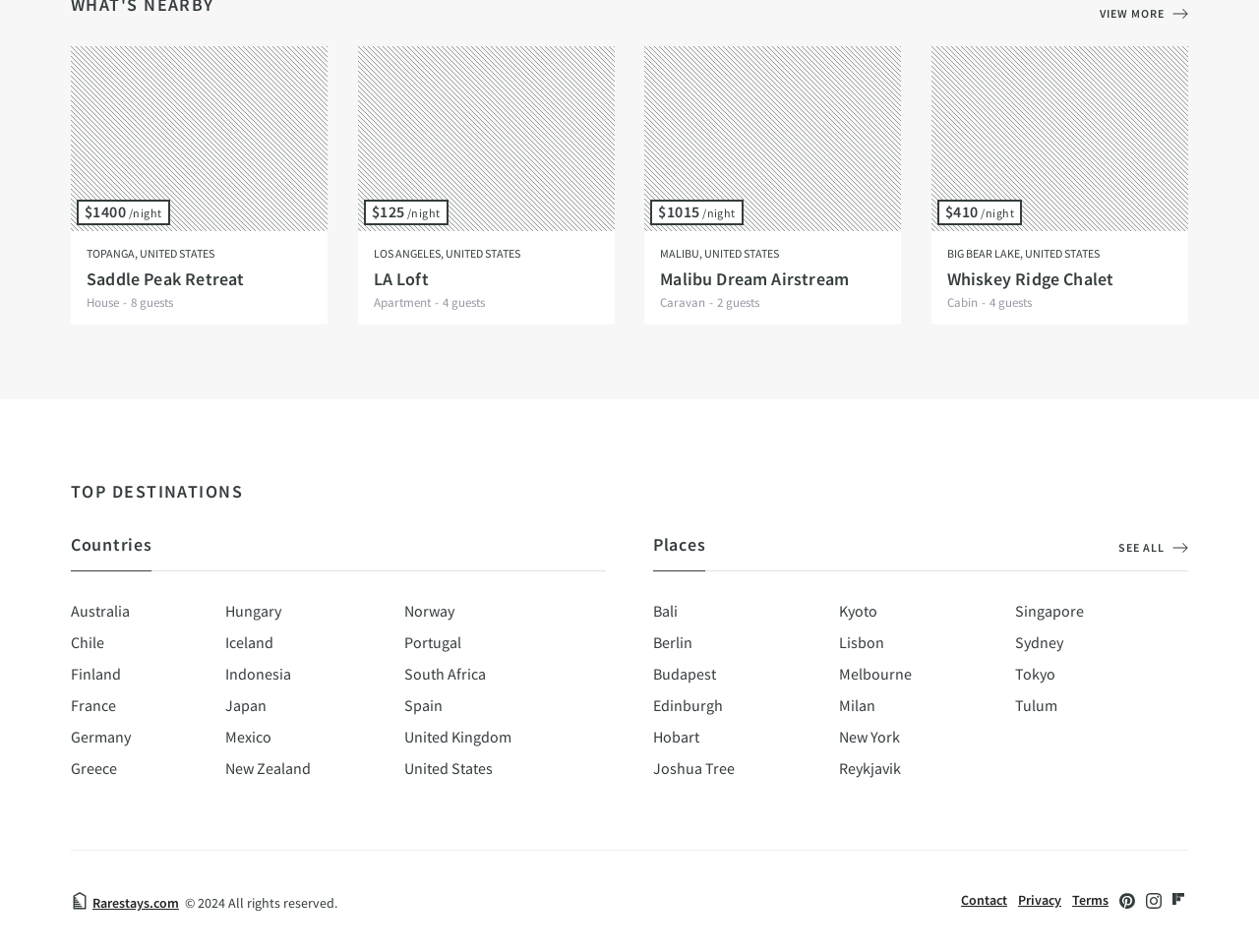How many guests can stay at the 'Malibu Dream Airstream'?
Using the image as a reference, answer the question in detail.

The link 'MALIBU, UNITED STATES Malibu Dream Airstream Caravan - 2 guests $1015 /night' indicates that the 'Malibu Dream Airstream' can accommodate 2 guests.